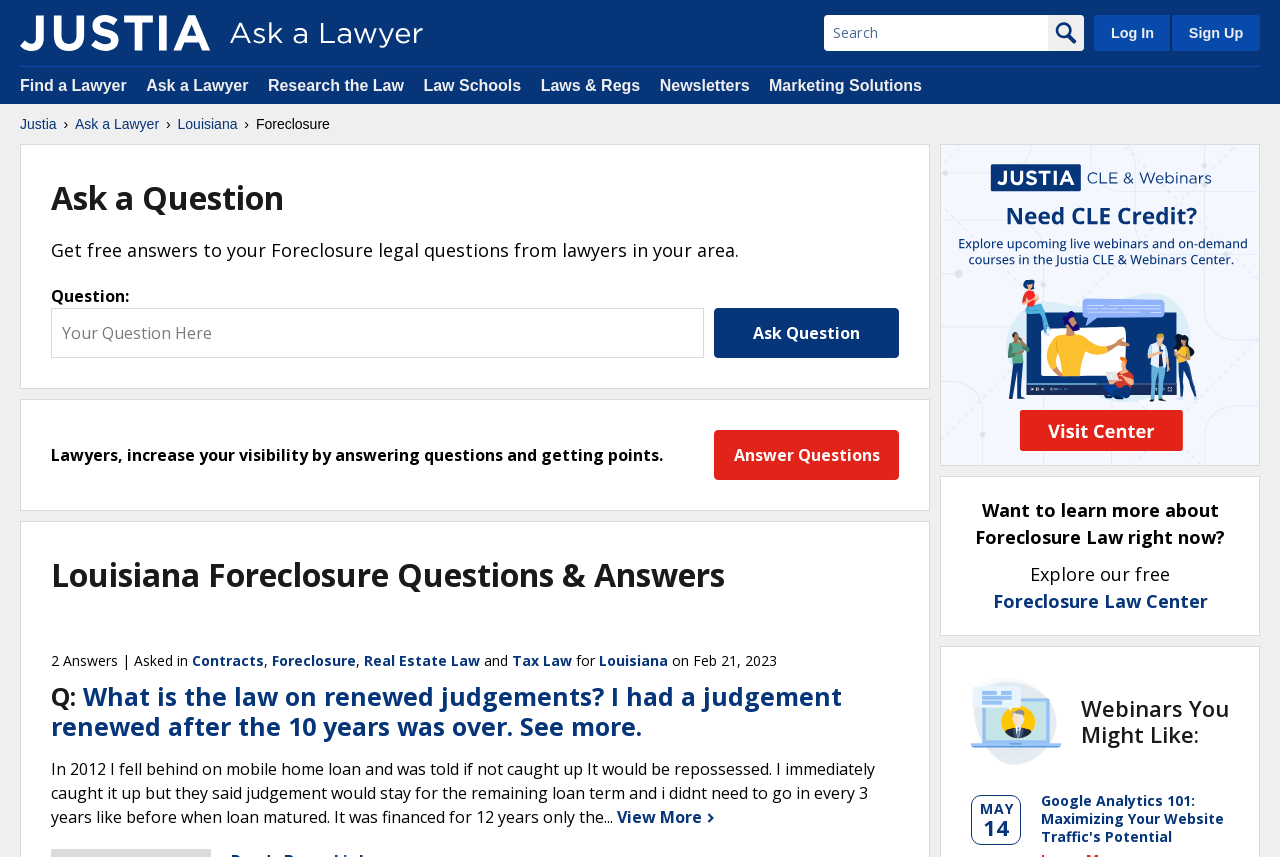Locate the bounding box coordinates of the element that needs to be clicked to carry out the instruction: "View more questions". The coordinates should be given as four float numbers ranging from 0 to 1, i.e., [left, top, right, bottom].

[0.482, 0.94, 0.559, 0.966]